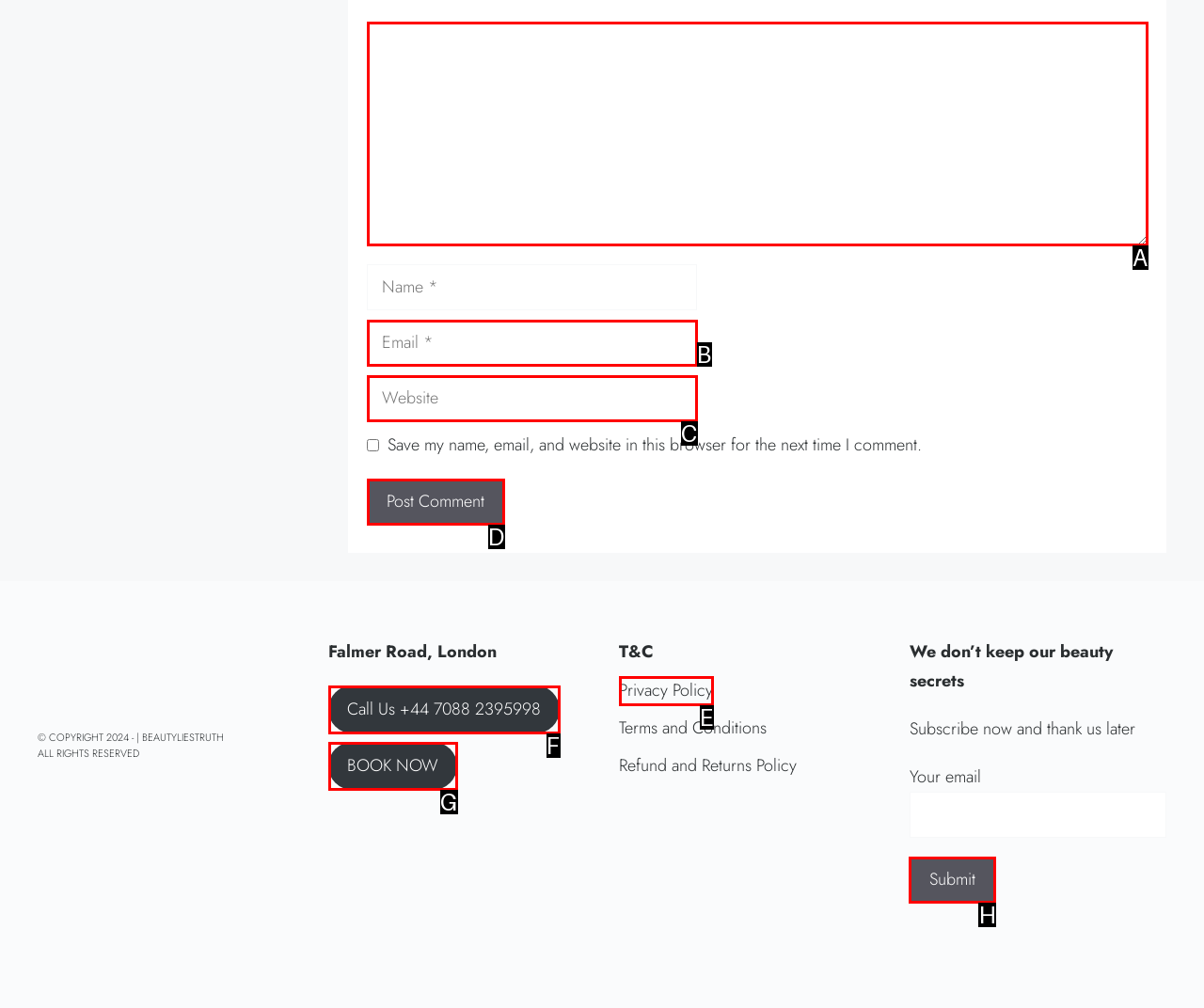Identify the correct lettered option to click in order to perform this task: Subscribe to receive up-to-date notifications. Respond with the letter.

None